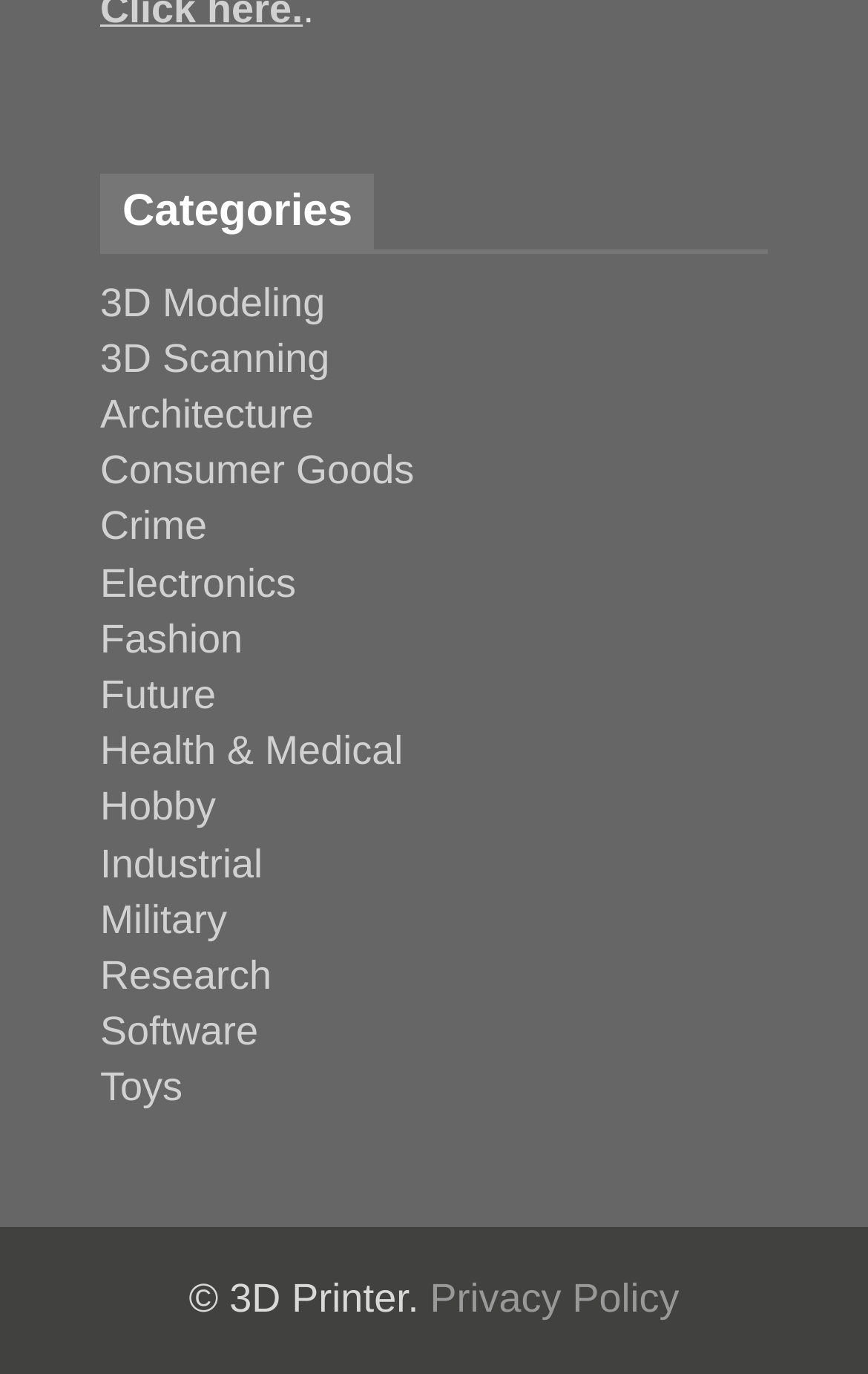Identify the bounding box coordinates of the region that needs to be clicked to carry out this instruction: "Browse Consumer Goods". Provide these coordinates as four float numbers ranging from 0 to 1, i.e., [left, top, right, bottom].

[0.115, 0.326, 0.477, 0.358]